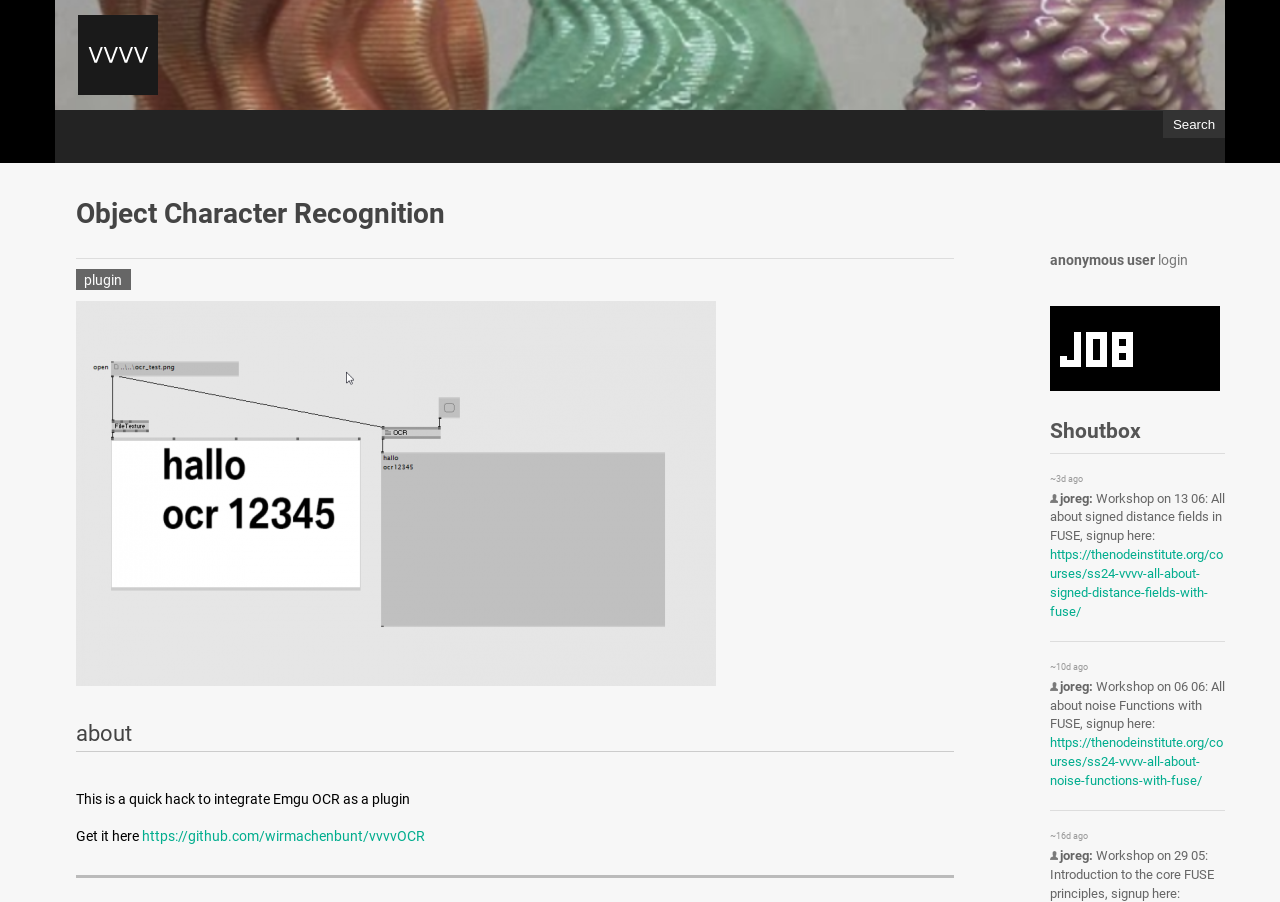Determine the bounding box coordinates for the element that should be clicked to follow this instruction: "Visit the GitHub page of vvvvOCR". The coordinates should be given as four float numbers between 0 and 1, in the format [left, top, right, bottom].

[0.111, 0.918, 0.332, 0.936]